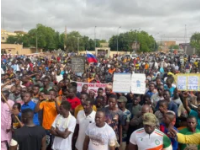Paint a vivid picture with your words by describing the image in detail.

The image showcases a large gathering of individuals participating in a protest, likely expressing their views on a pressing political or social issue. The crowd, densely packed, features a diverse group of people, many of whom hold signs displaying various messages. The atmosphere appears charged with energy and determination, as individuals are seen actively engaged in the demonstration. In the backdrop, there are flags and banners, indicating a collective sentiment that is significant to the community. The setting hints at an organized event, emphasizing the importance of civic engagement and the right to voice opinions in a public forum.